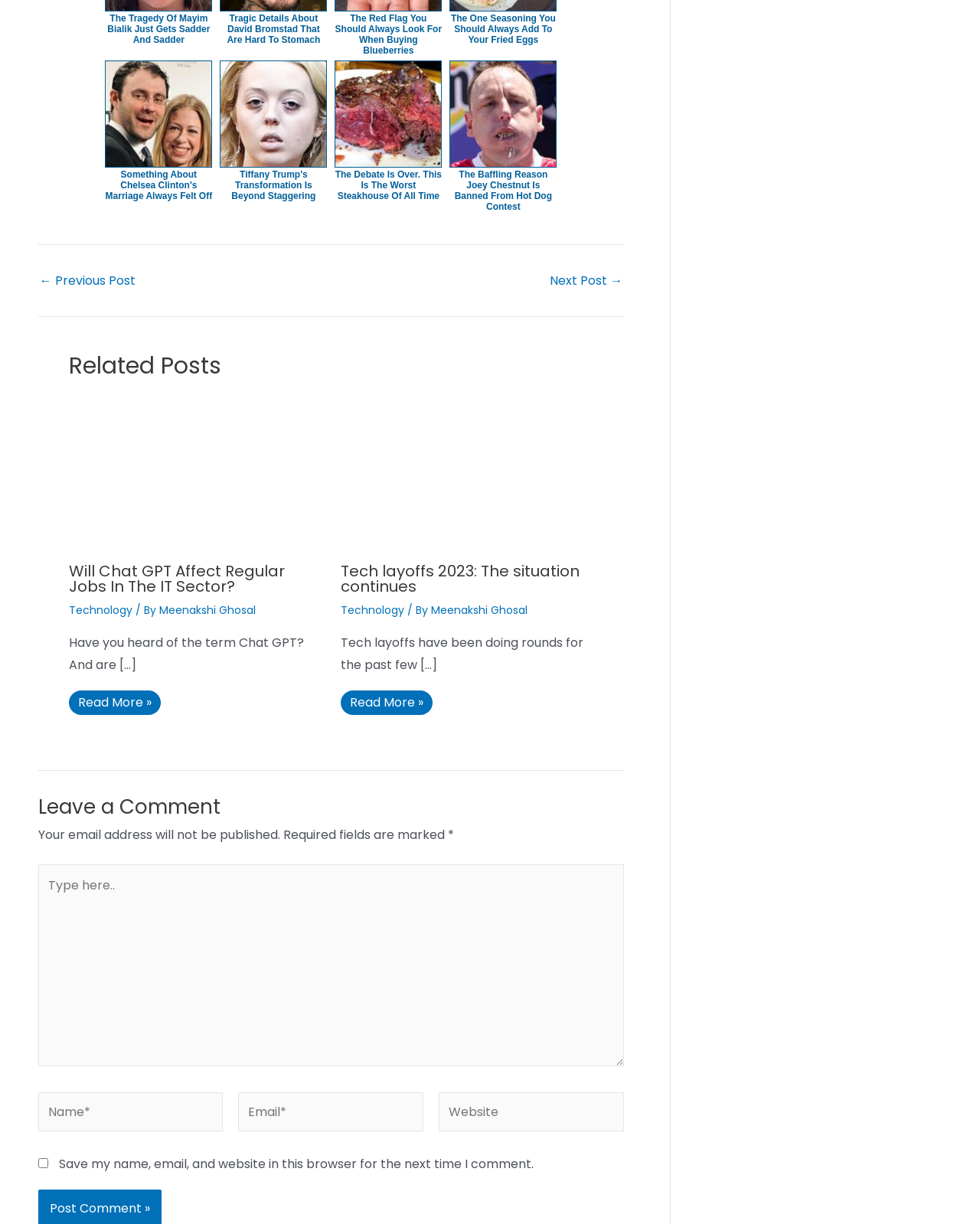Pinpoint the bounding box coordinates of the element to be clicked to execute the instruction: "Click on the link to read more about Tech layoffs 2023: The situation continues".

[0.348, 0.384, 0.606, 0.399]